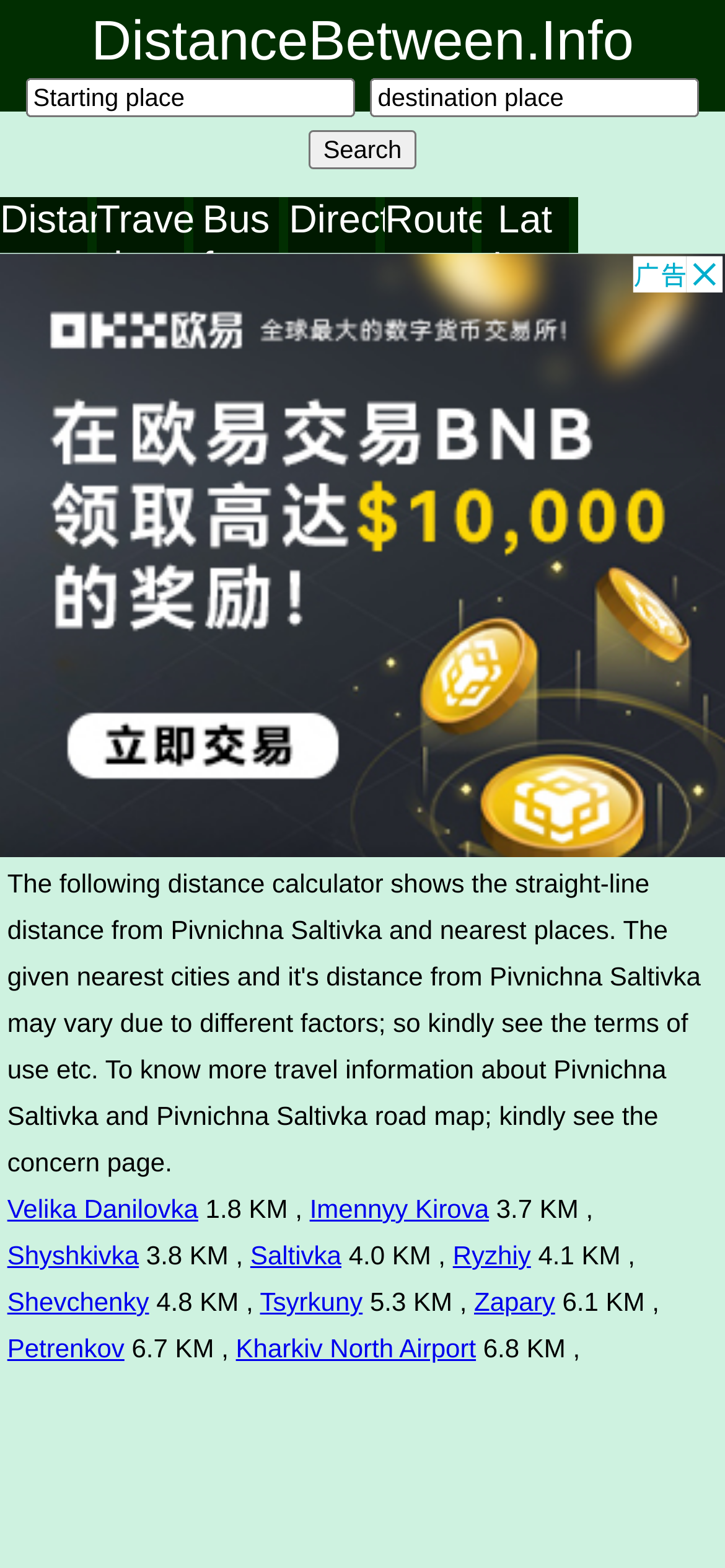Locate the bounding box coordinates of the area you need to click to fulfill this instruction: 'Check distance to Velika Danilovka'. The coordinates must be in the form of four float numbers ranging from 0 to 1: [left, top, right, bottom].

[0.01, 0.761, 0.273, 0.78]